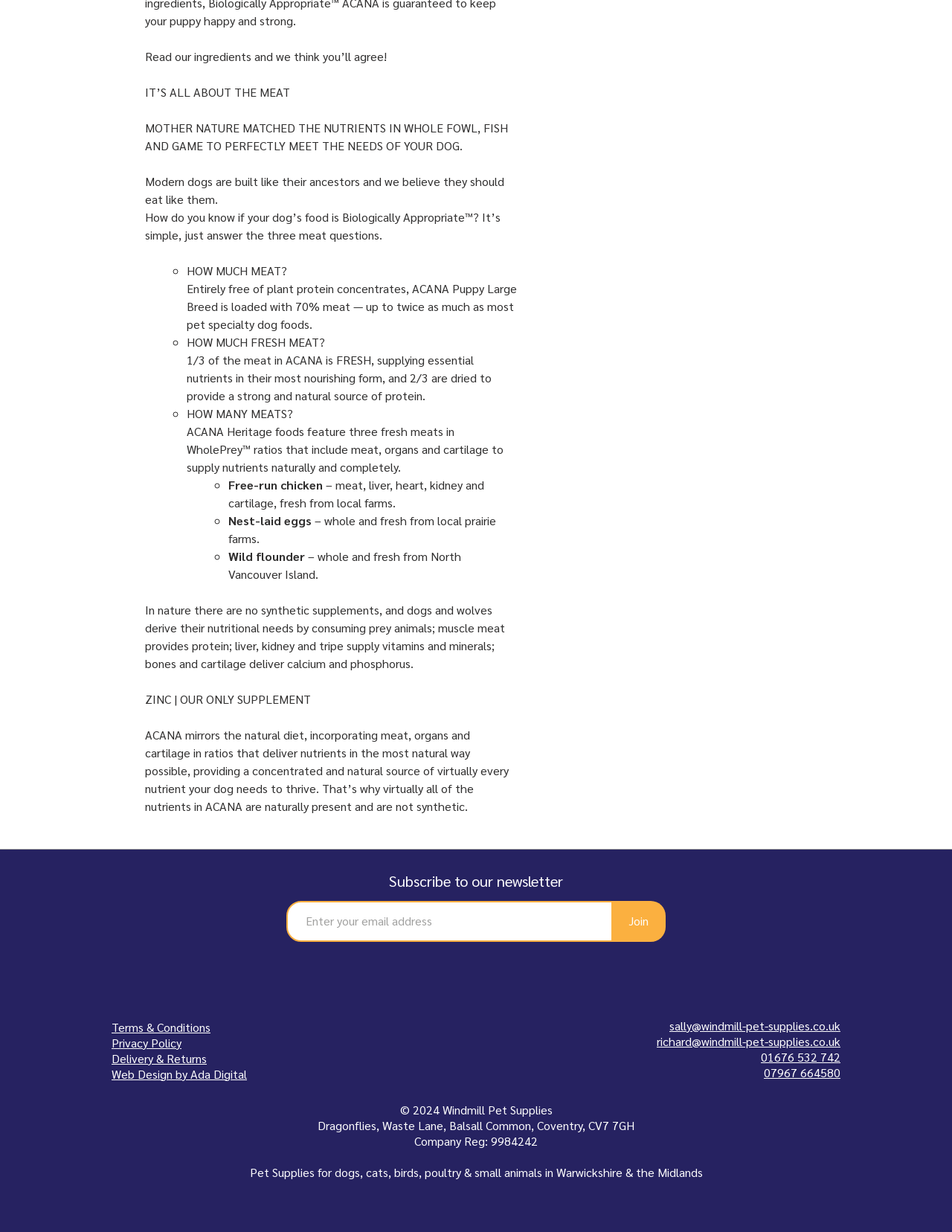Please determine the bounding box coordinates of the section I need to click to accomplish this instruction: "Enter your email address".

[0.301, 0.731, 0.648, 0.764]